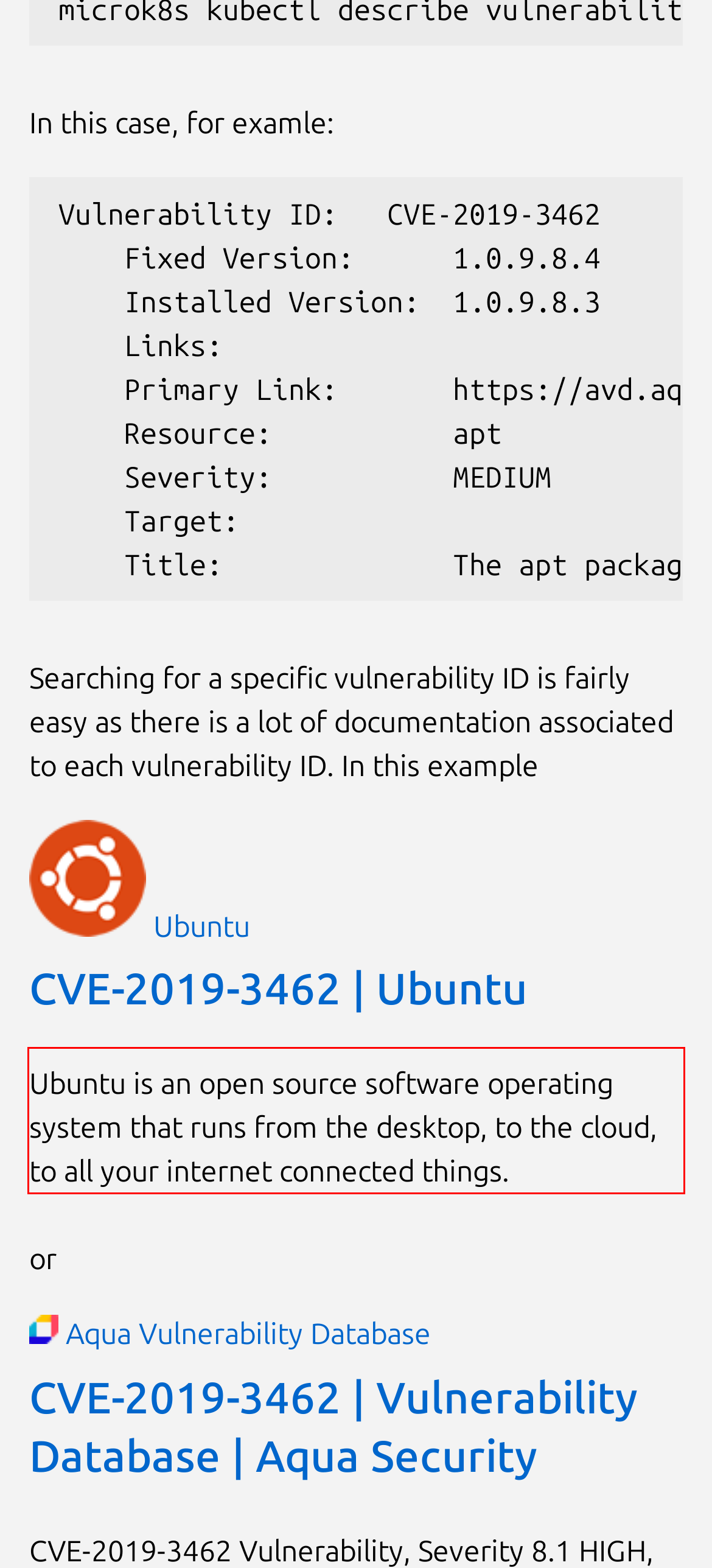Identify the red bounding box in the webpage screenshot and perform OCR to generate the text content enclosed.

Ubuntu is an open source software operating system that runs from the desktop, to the cloud, to all your internet connected things.